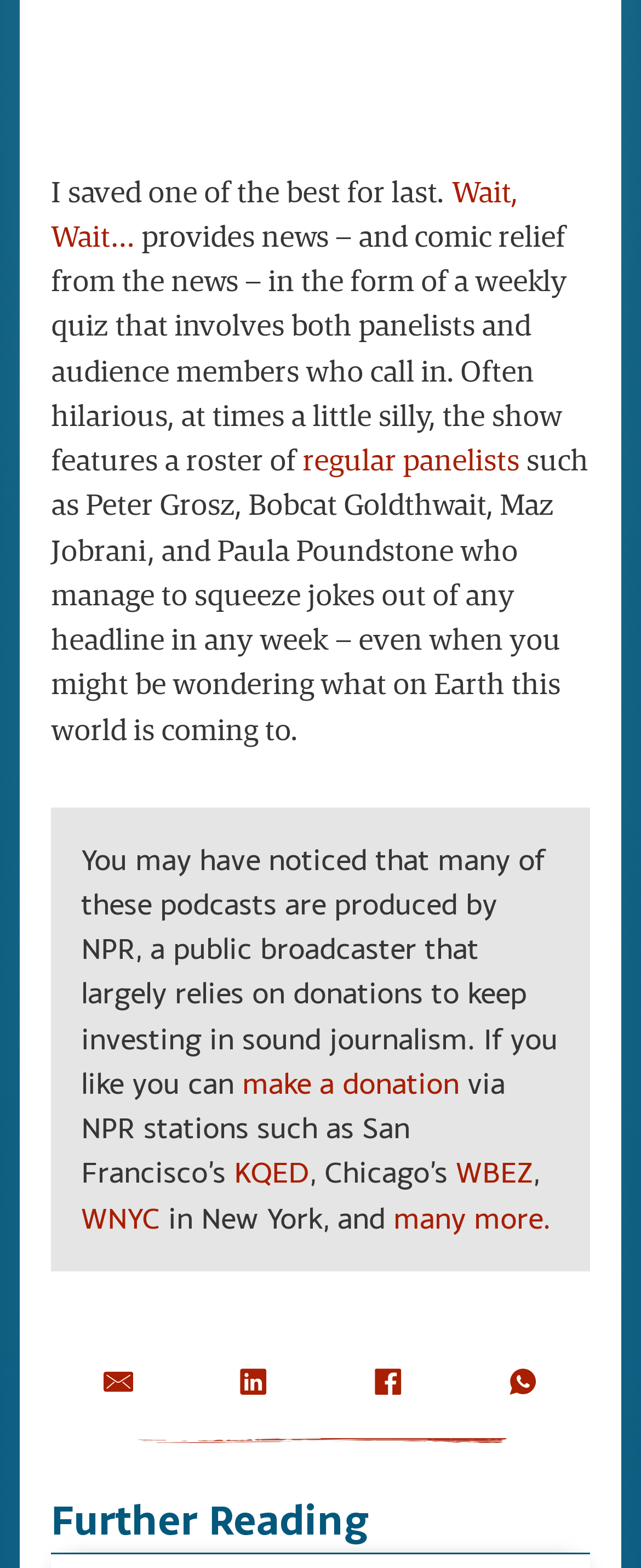Respond with a single word or phrase to the following question:
What is the section title below the main content?

Further Reading